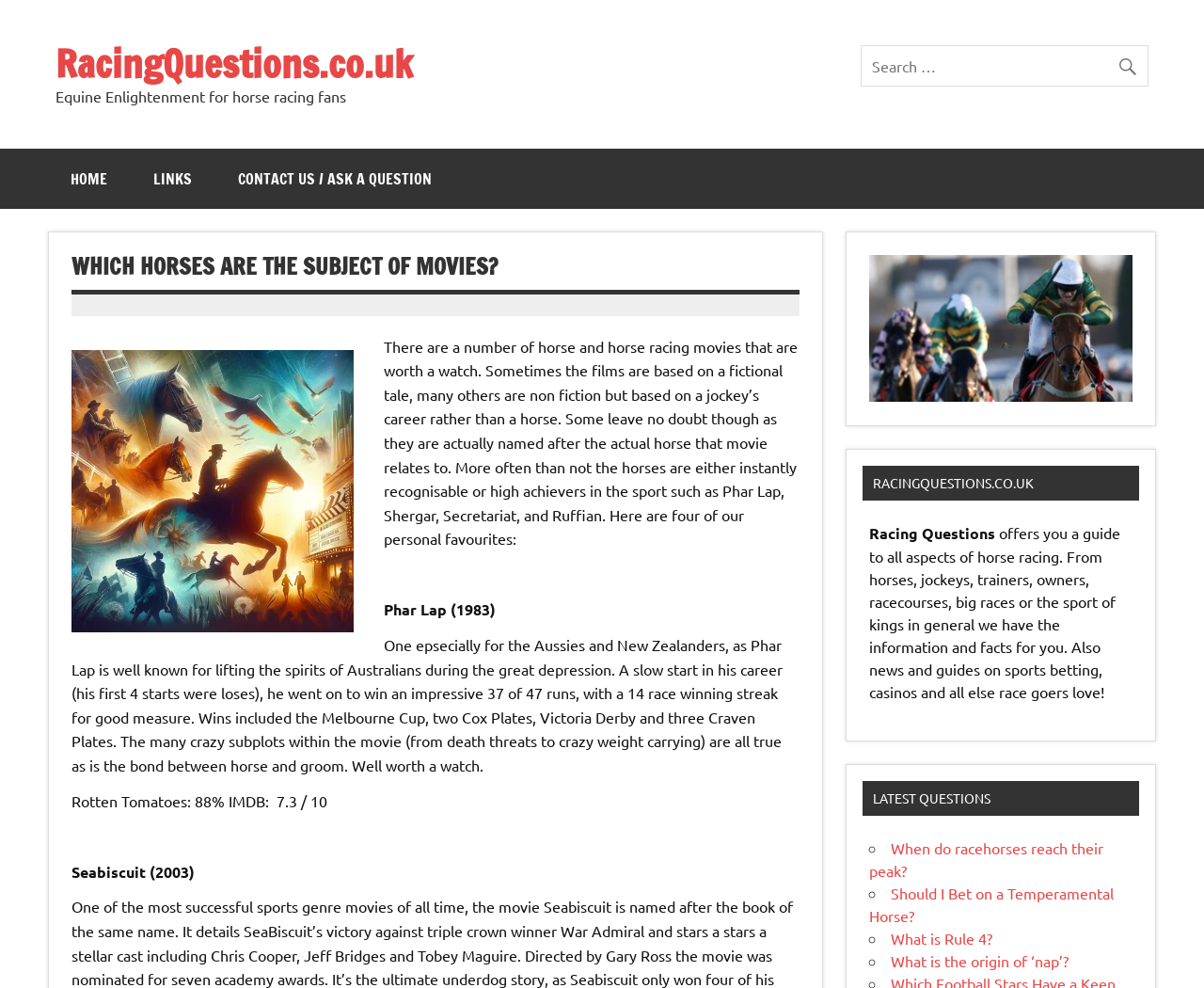Extract the primary header of the webpage and generate its text.

WHICH HORSES ARE THE SUBJECT OF MOVIES?